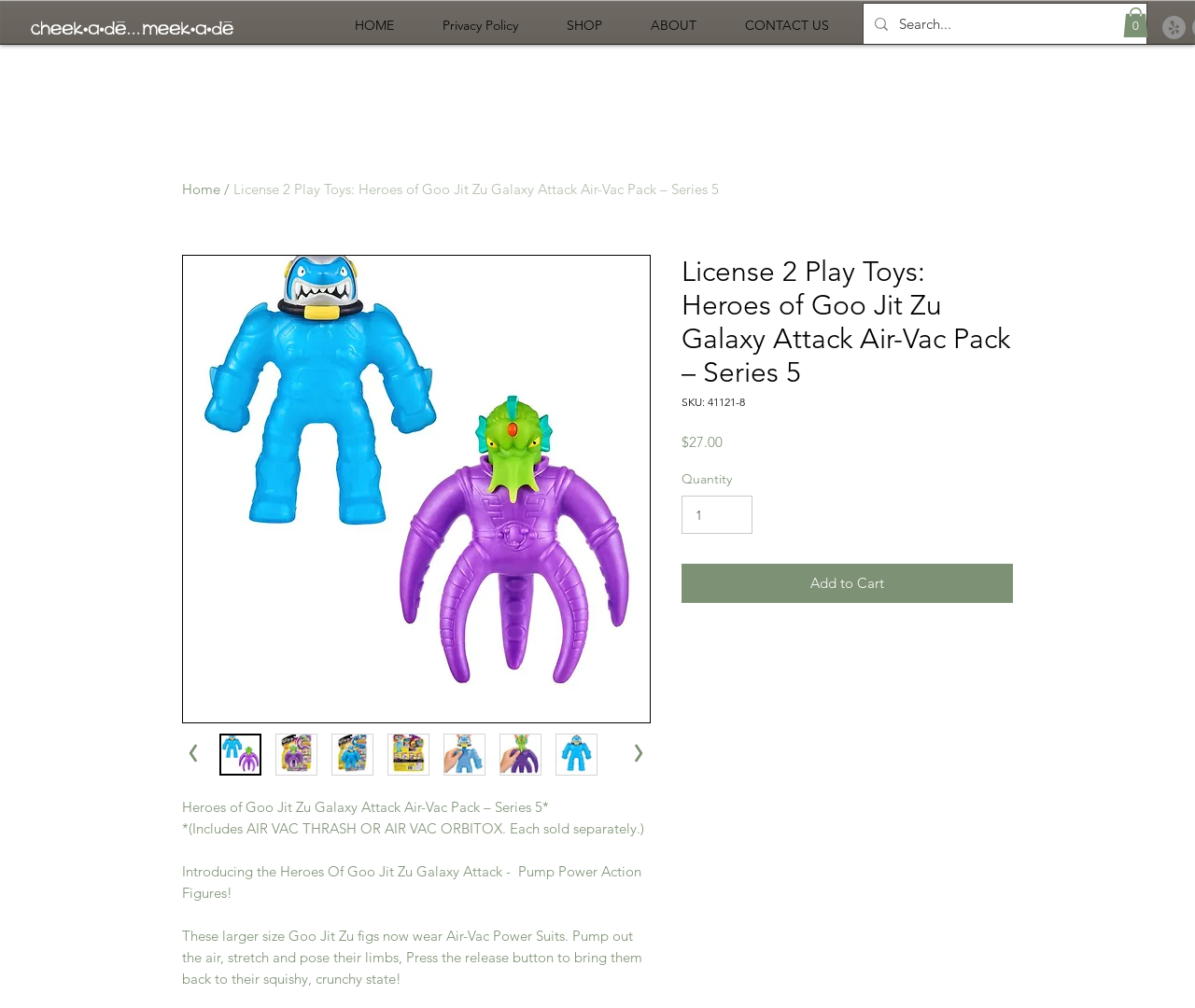Examine the image and give a thorough answer to the following question:
What is the name of the toy series?

I found the answer by looking at the text content of the webpage, specifically the heading element that says 'License 2 Play Toys: Heroes of Goo Jit Zu Galaxy Attack Air-Vac Pack – Series 5'.